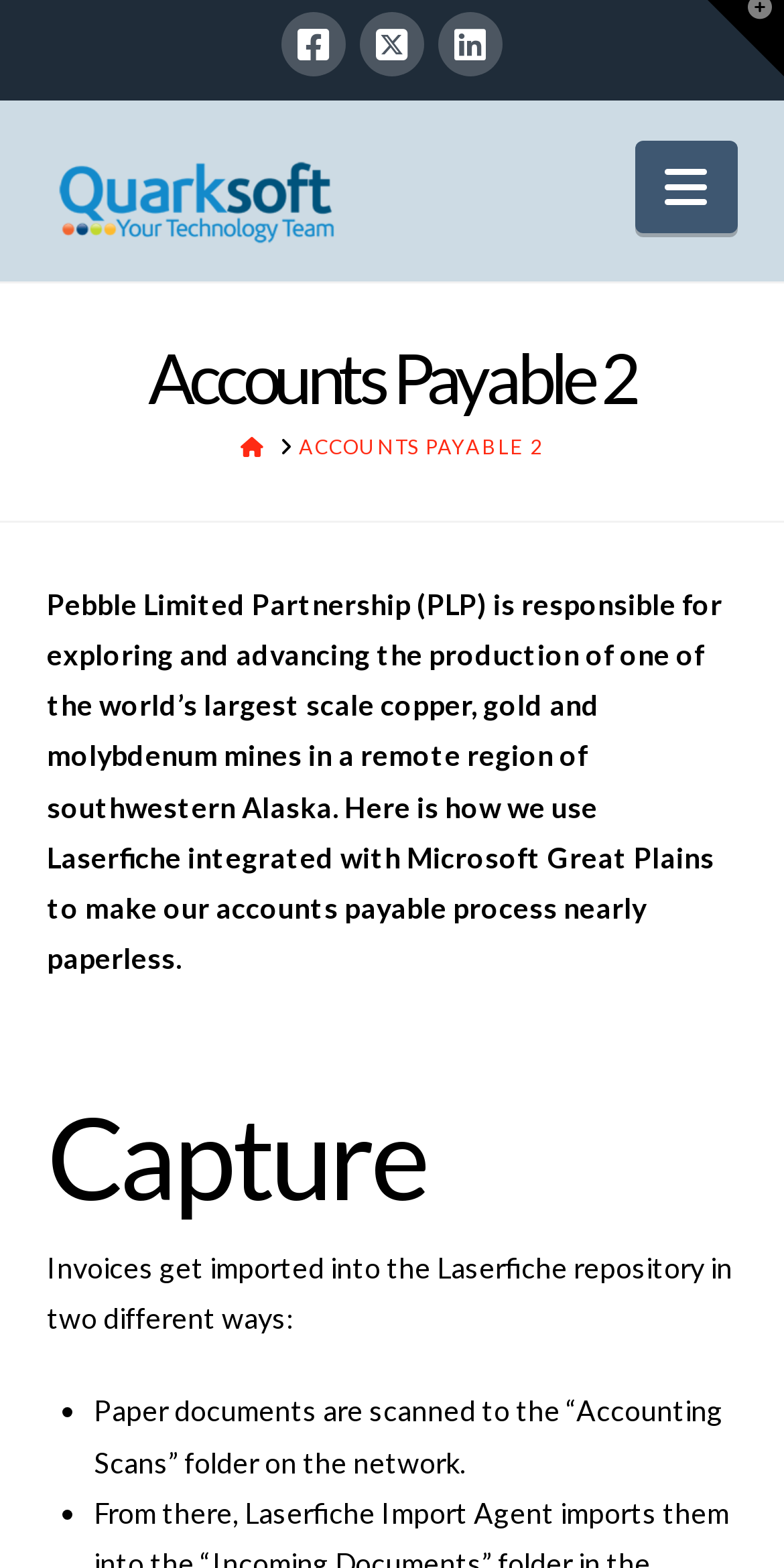What is the link at the bottom left corner of the webpage?
From the details in the image, answer the question comprehensively.

I found the link by looking at the link element with the text 'Back to Top' which is located at the bottom left corner of the webpage, with a bounding box coordinate of [0.026, 0.89, 0.115, 0.935].